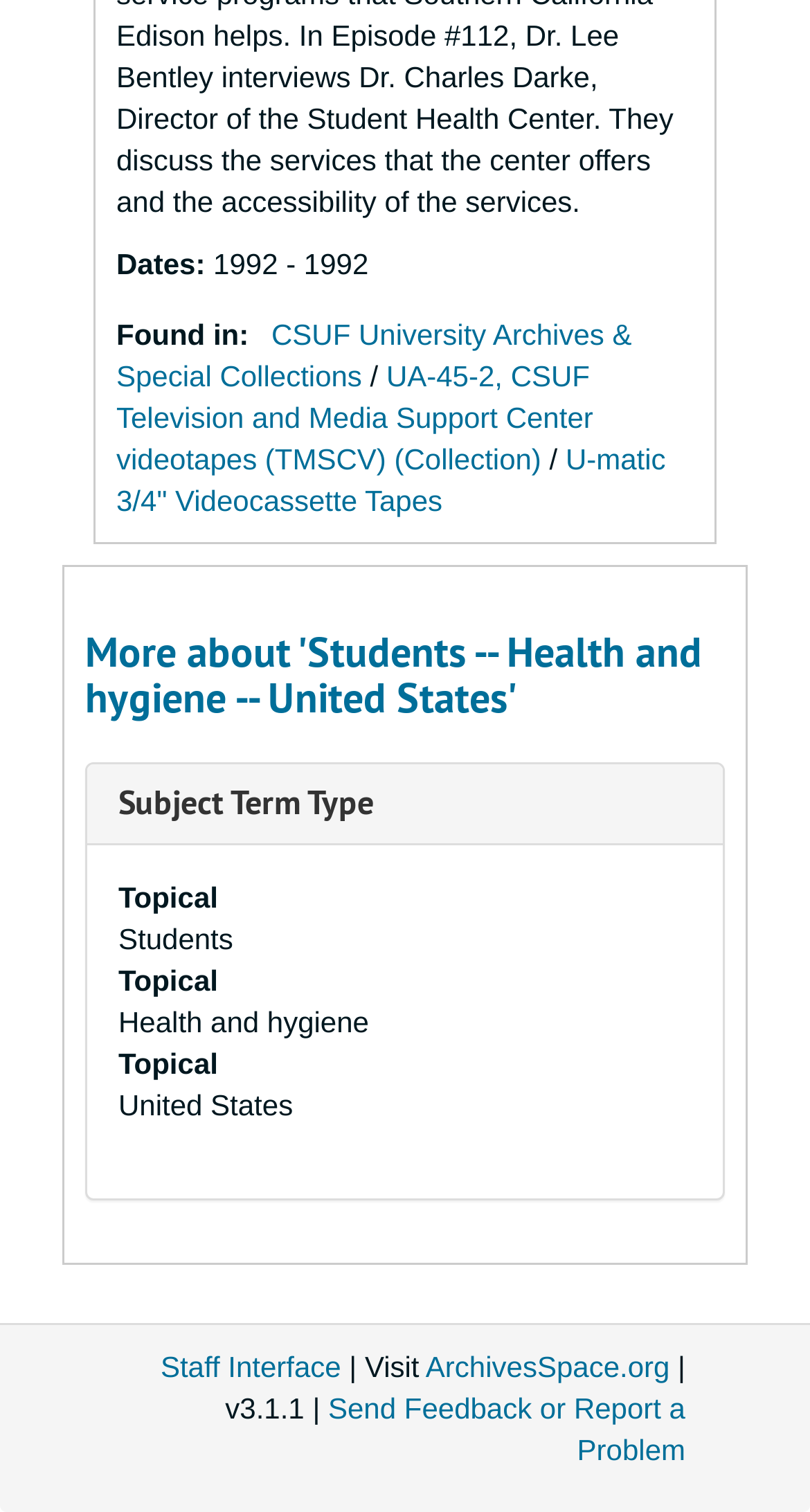Please locate the UI element described by "ArchivesSpace.org" and provide its bounding box coordinates.

[0.526, 0.893, 0.827, 0.915]